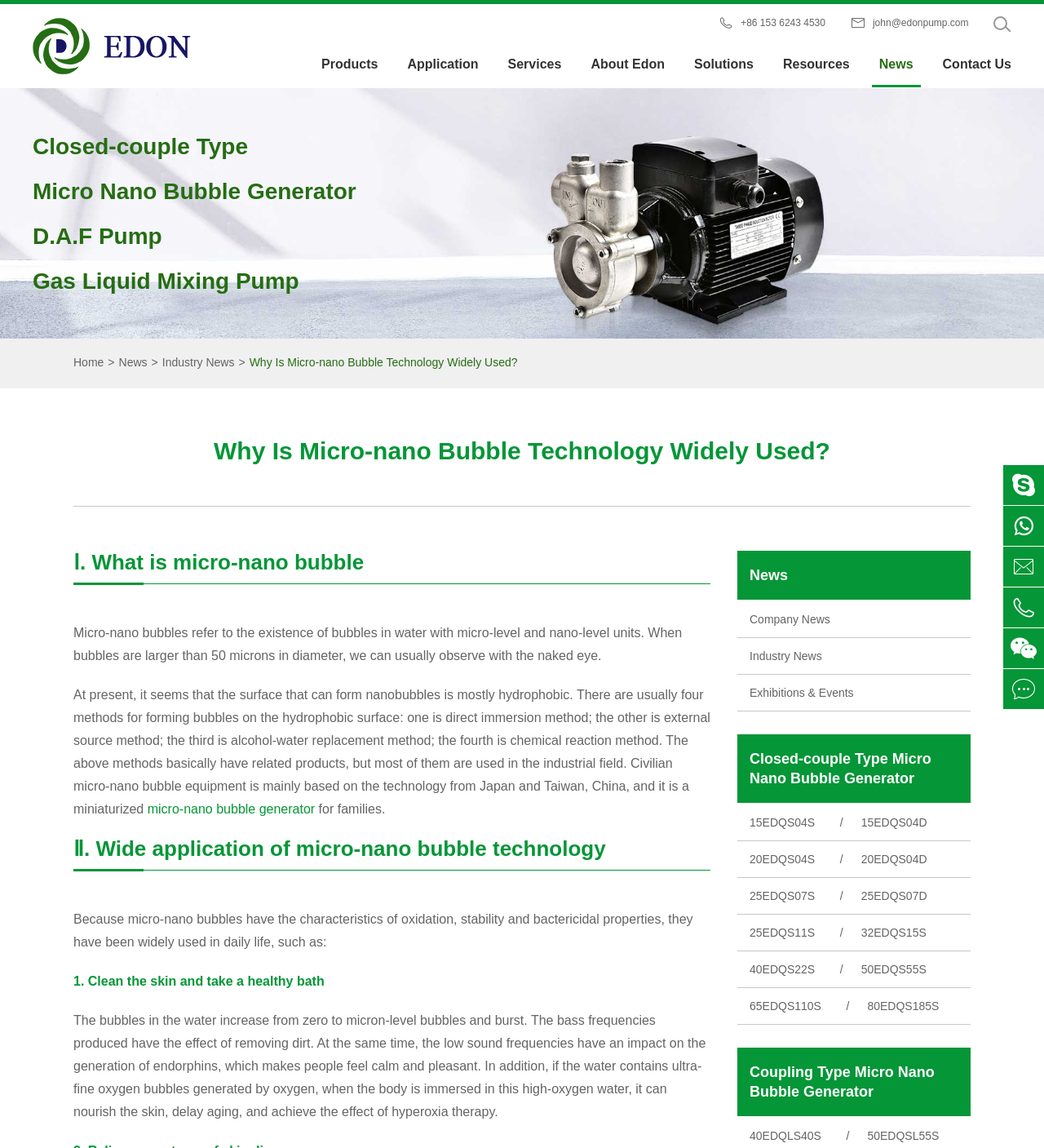What is the application of micro-nano bubbles in daily life?
Using the image as a reference, answer the question in detail.

The webpage mentions that micro-nano bubbles are used in daily life, such as cleaning the skin and taking a healthy bath, due to their oxidation, stability, and bactericidal properties.